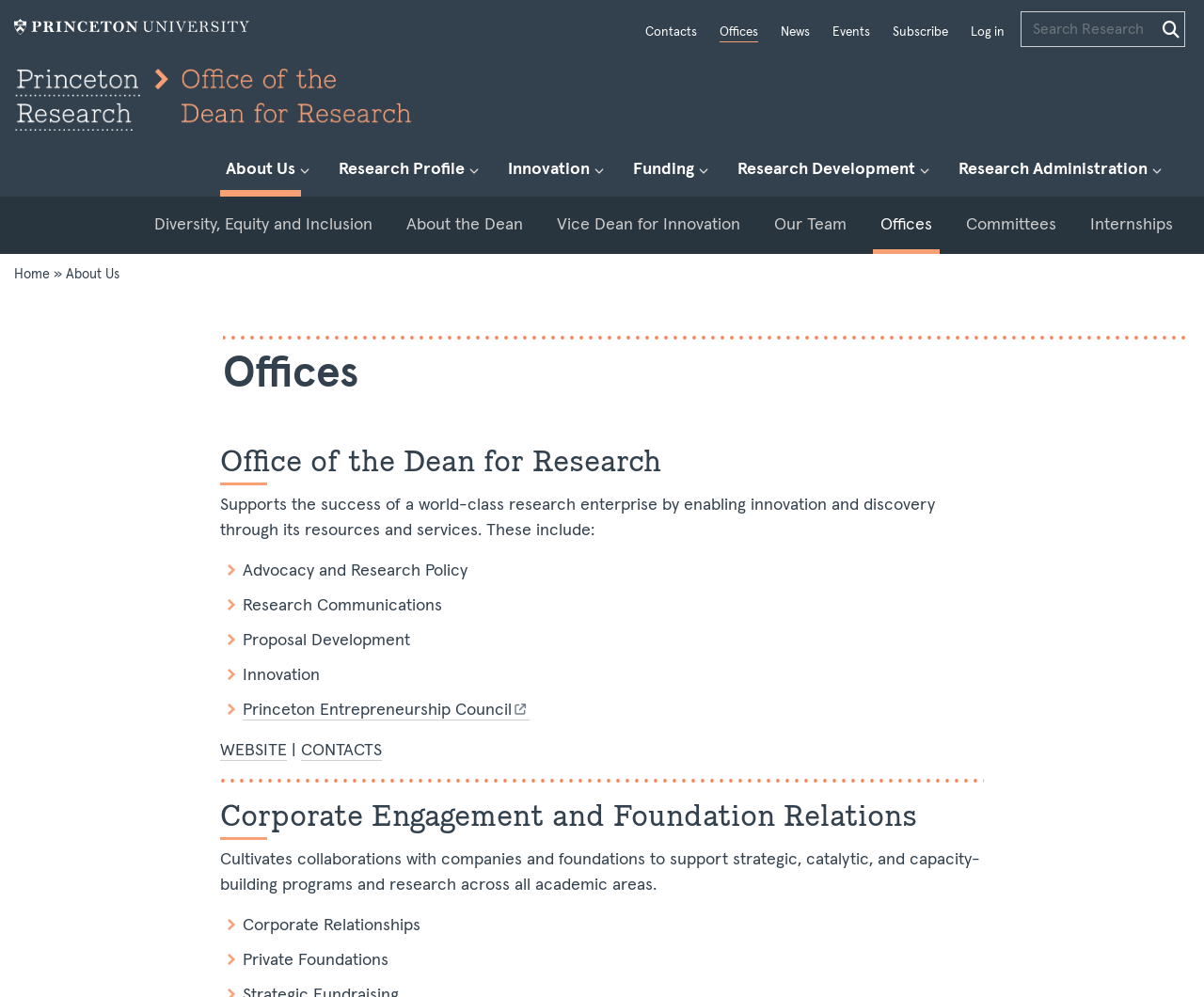Identify the bounding box coordinates for the UI element that matches this description: "interest".

None